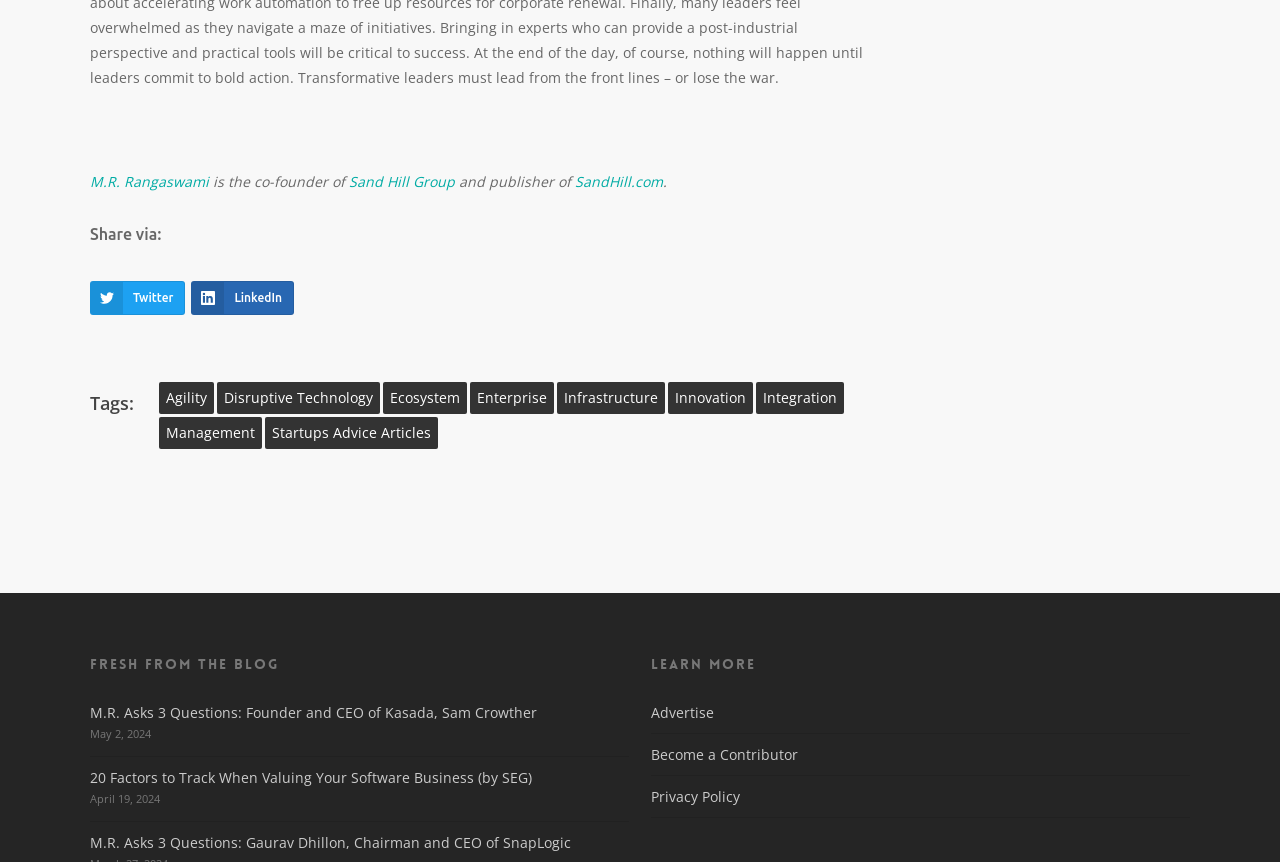Locate the bounding box coordinates of the area that needs to be clicked to fulfill the following instruction: "Go to Home page". The coordinates should be in the format of four float numbers between 0 and 1, namely [left, top, right, bottom].

None